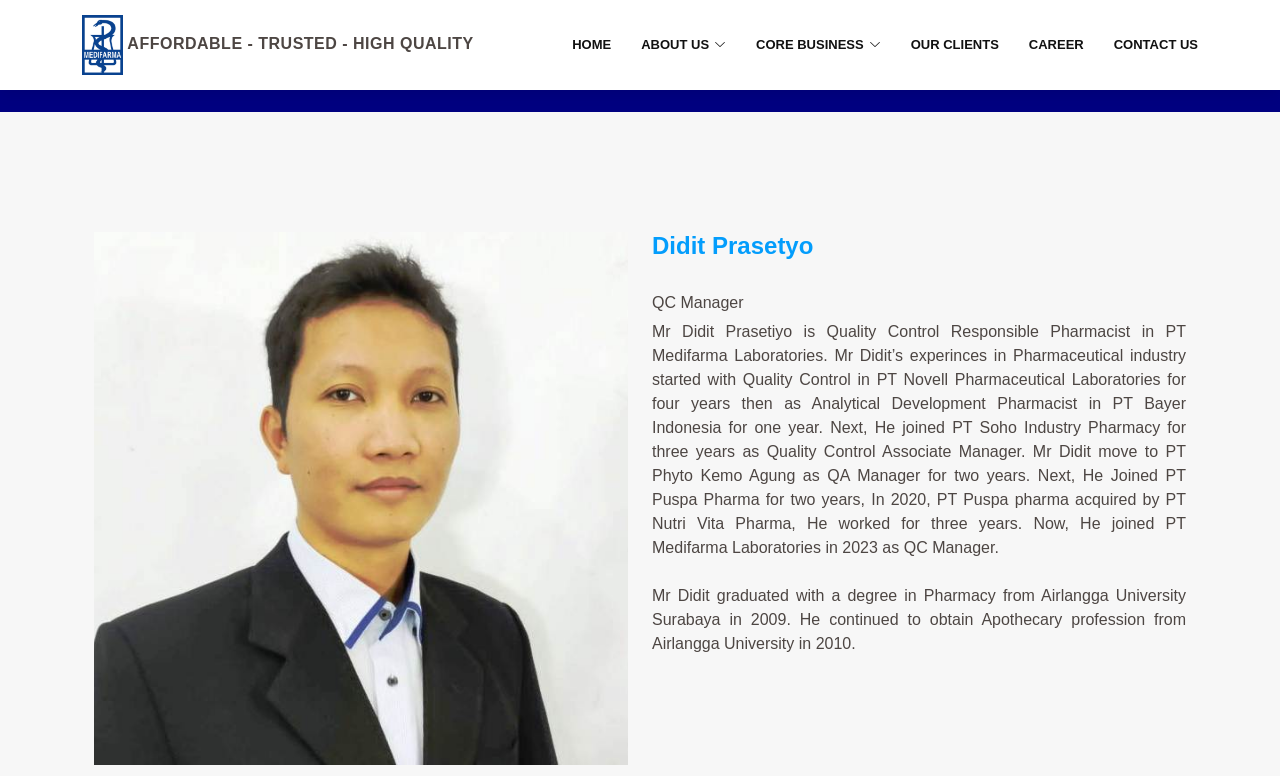What is the company name of the website?
Look at the image and respond with a one-word or short-phrase answer.

PT Medifarma Laboratories